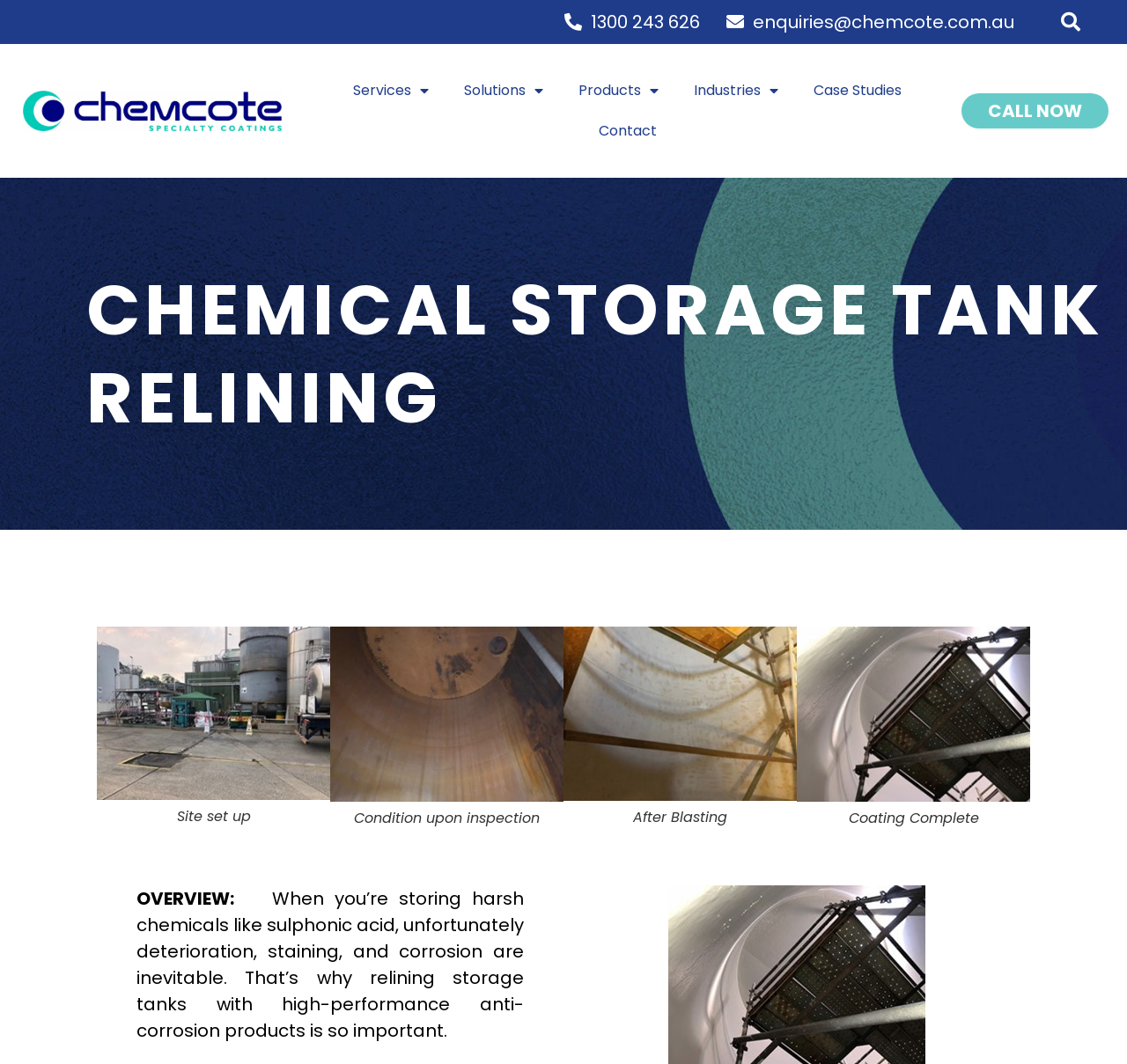Could you provide the bounding box coordinates for the portion of the screen to click to complete this instruction: "Search for something"?

[0.934, 0.004, 0.965, 0.037]